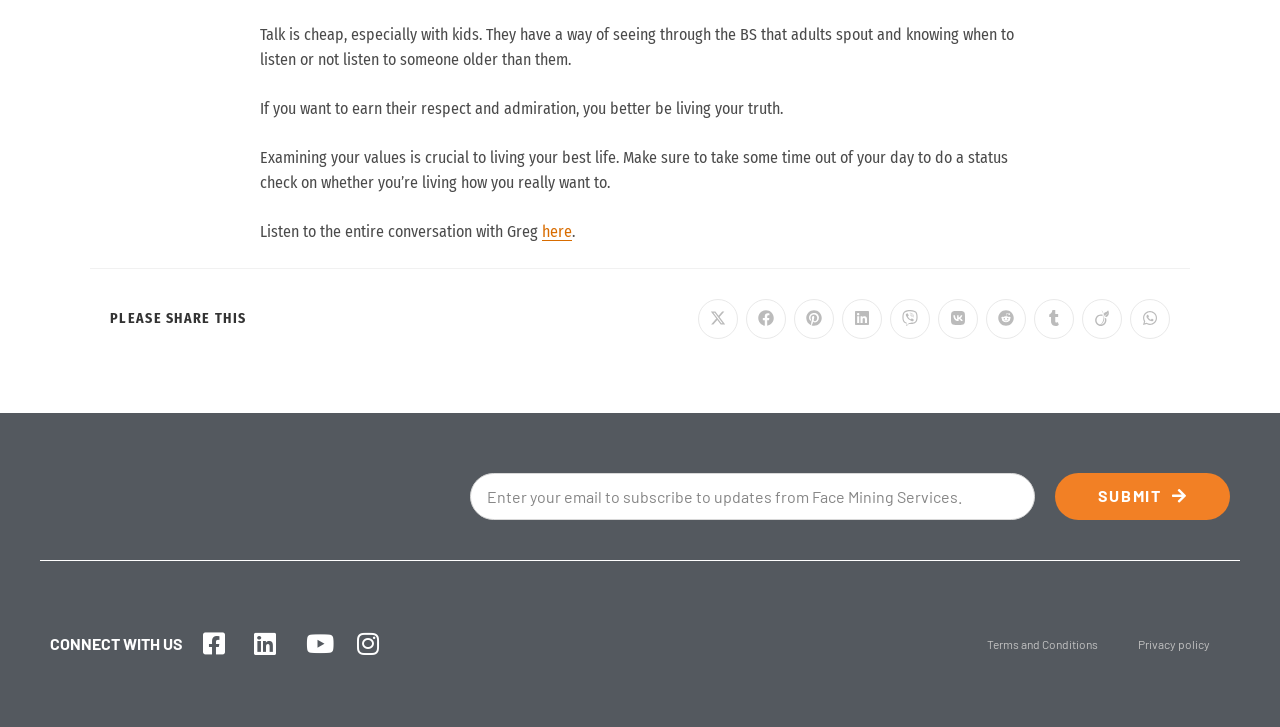Bounding box coordinates should be provided in the format (top-left x, top-left y, bottom-right x, bottom-right y) with all values between 0 and 1. Identify the bounding box for this UI element: Terms and Conditions

[0.755, 0.854, 0.873, 0.917]